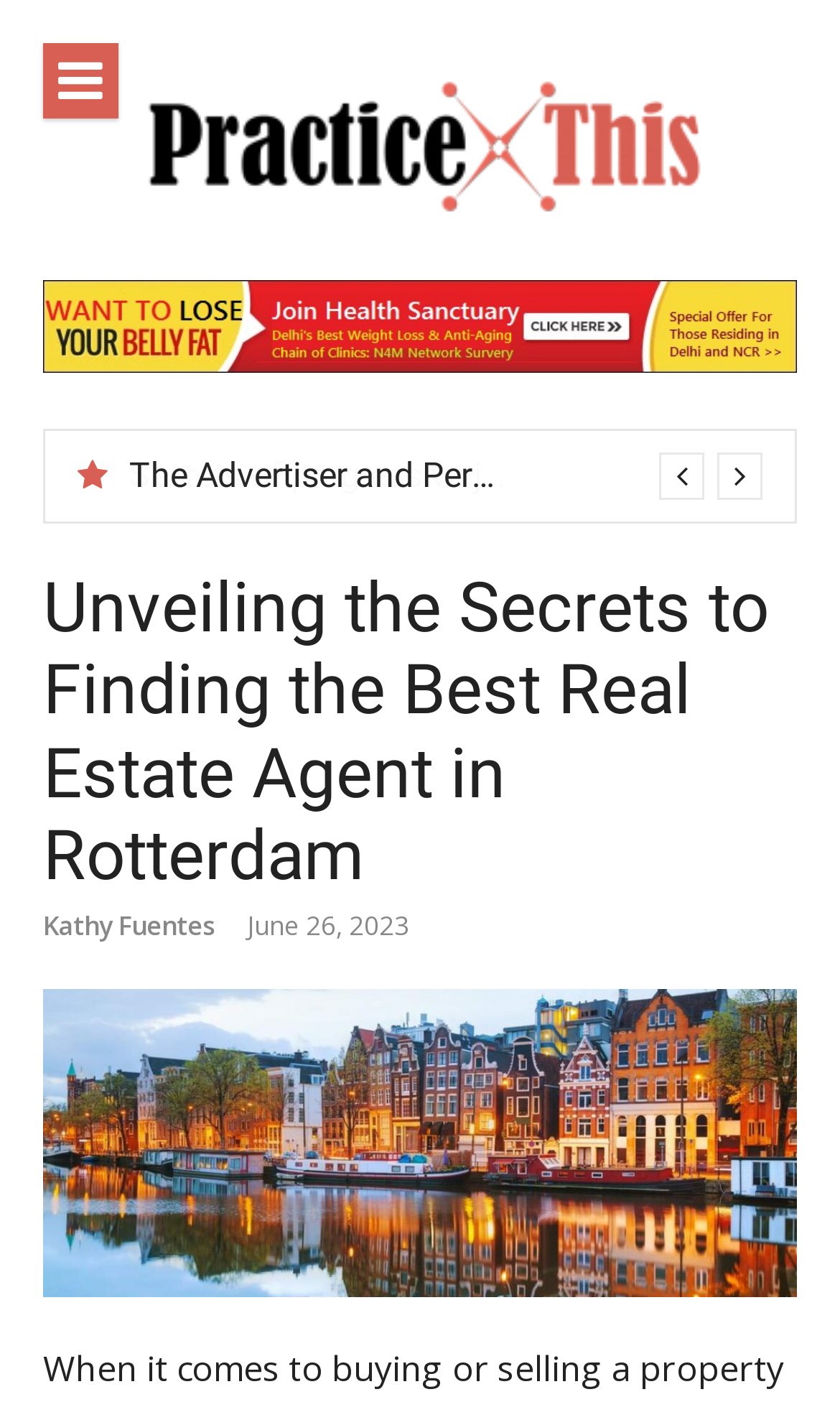Answer in one word or a short phrase: 
What is the category of the blog post?

General Blog